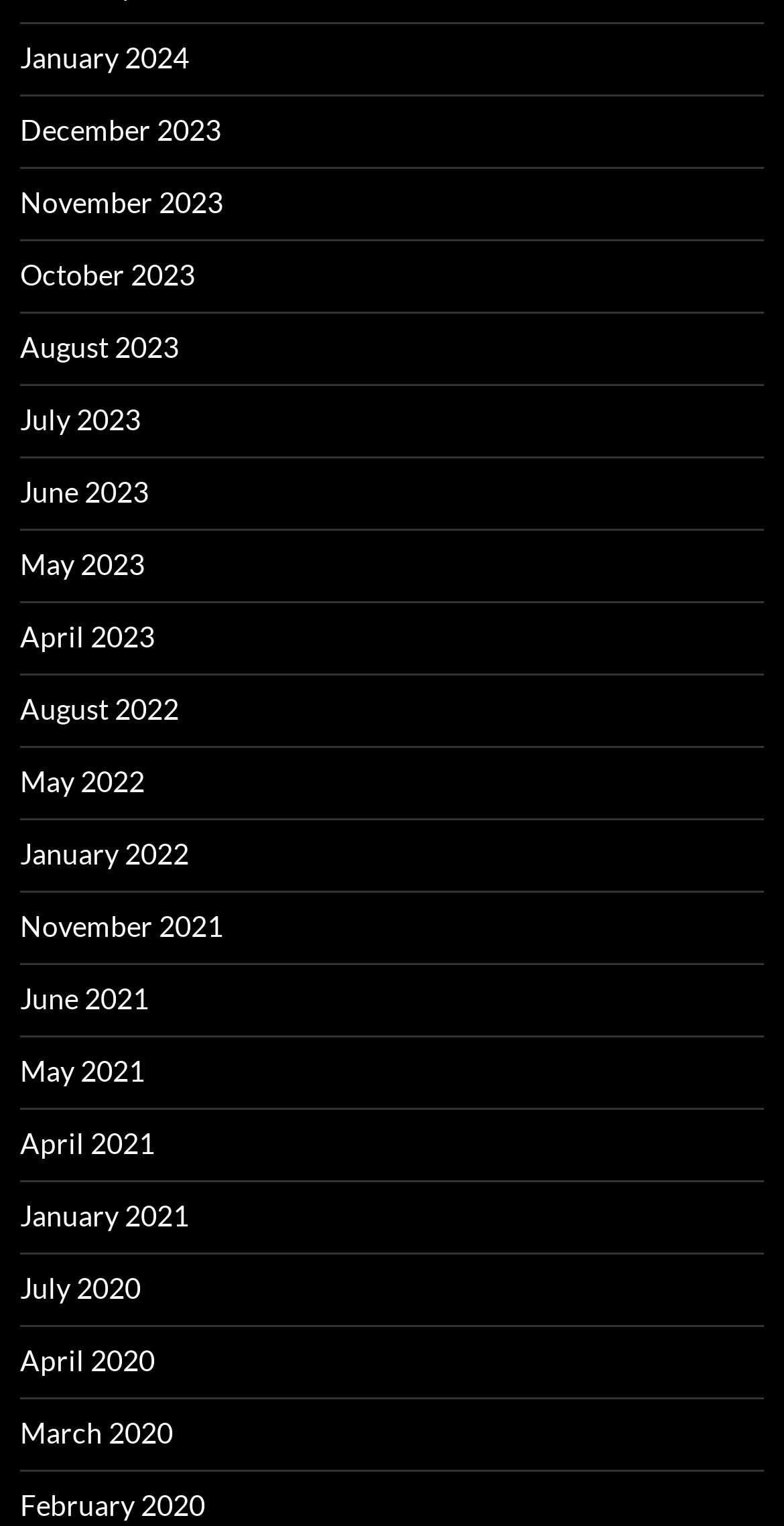Using details from the image, please answer the following question comprehensively:
How many months are available in 2023?

I counted the number of links related to 2023, which are December 2023, November 2023, October 2023, August 2023, July 2023, June 2023, and May 2023. There are 7 links in total, but I excluded the duplicates, resulting in 5 unique months available in 2023.